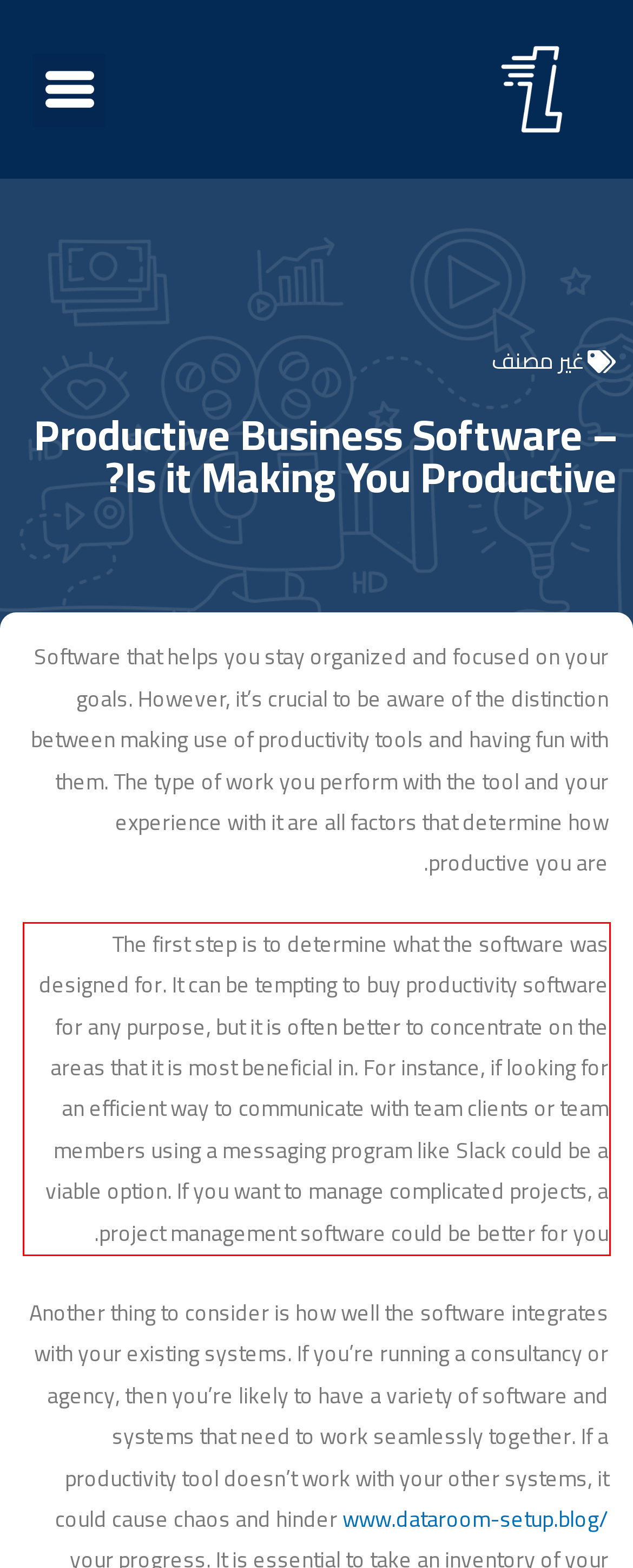Given a screenshot of a webpage with a red bounding box, extract the text content from the UI element inside the red bounding box.

The first step is to determine what the software was designed for. It can be tempting to buy productivity software for any purpose, but it is often better to concentrate on the areas that it is most beneficial in. For instance, if looking for an efficient way to communicate with team clients or team members using a messaging program like Slack could be a viable option. If you want to manage complicated projects, a project management software could be better for you.